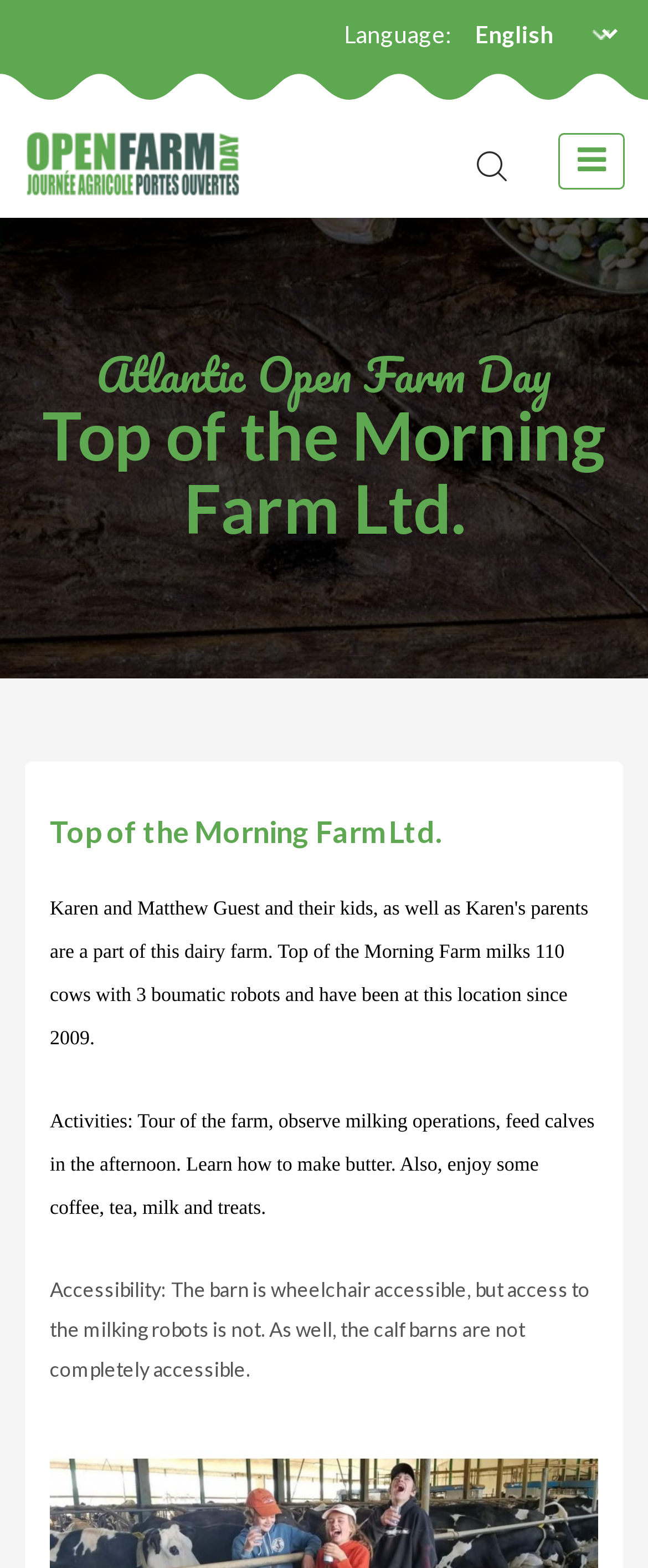What activities can be done on the farm?
Please respond to the question with as much detail as possible.

I found the answer by reading the static text that describes the activities on the farm. The text mentions 'Tour of the farm, observe milking operations, feed calves in the afternoon. Learn how to make butter.' which suggests that these are the activities that can be done on the farm.